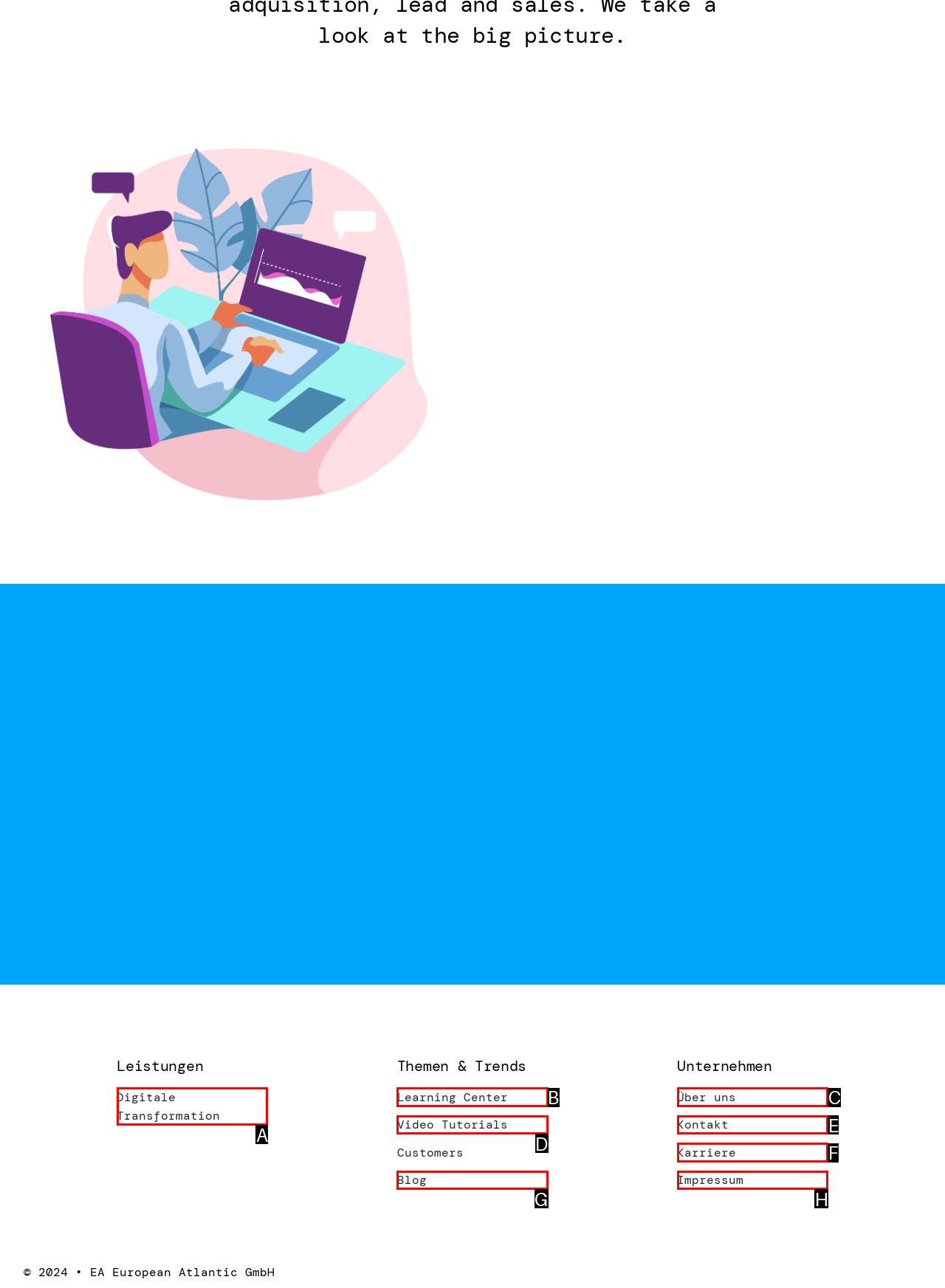Choose the letter that best represents the description: Impressum. Answer with the letter of the selected choice directly.

H